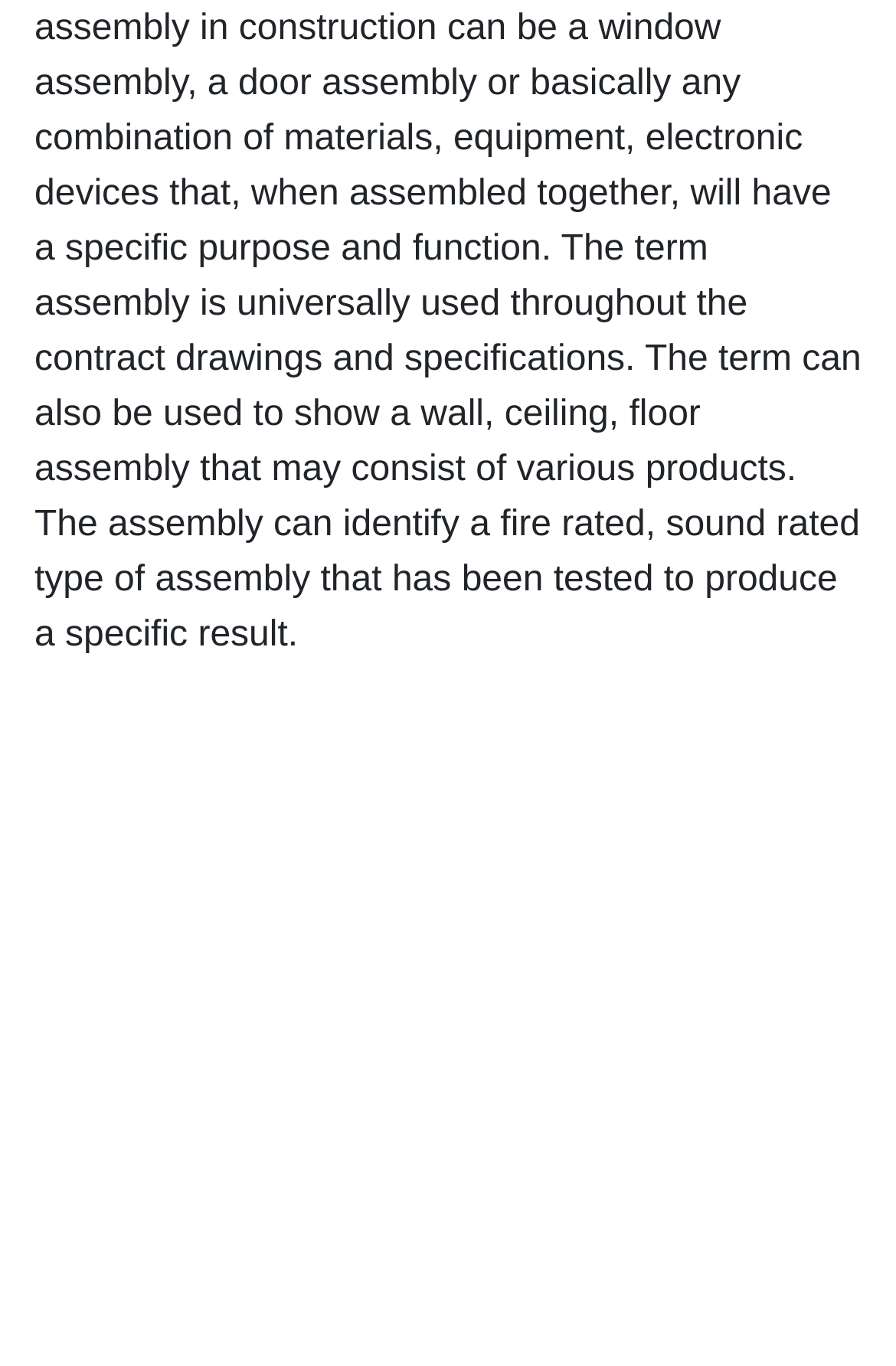Find the bounding box coordinates for the HTML element described in this sentence: "name="s" placeholder="Search …"". Provide the coordinates as four float numbers between 0 and 1, in the format [left, top, right, bottom].

[0.038, 0.514, 0.767, 0.577]